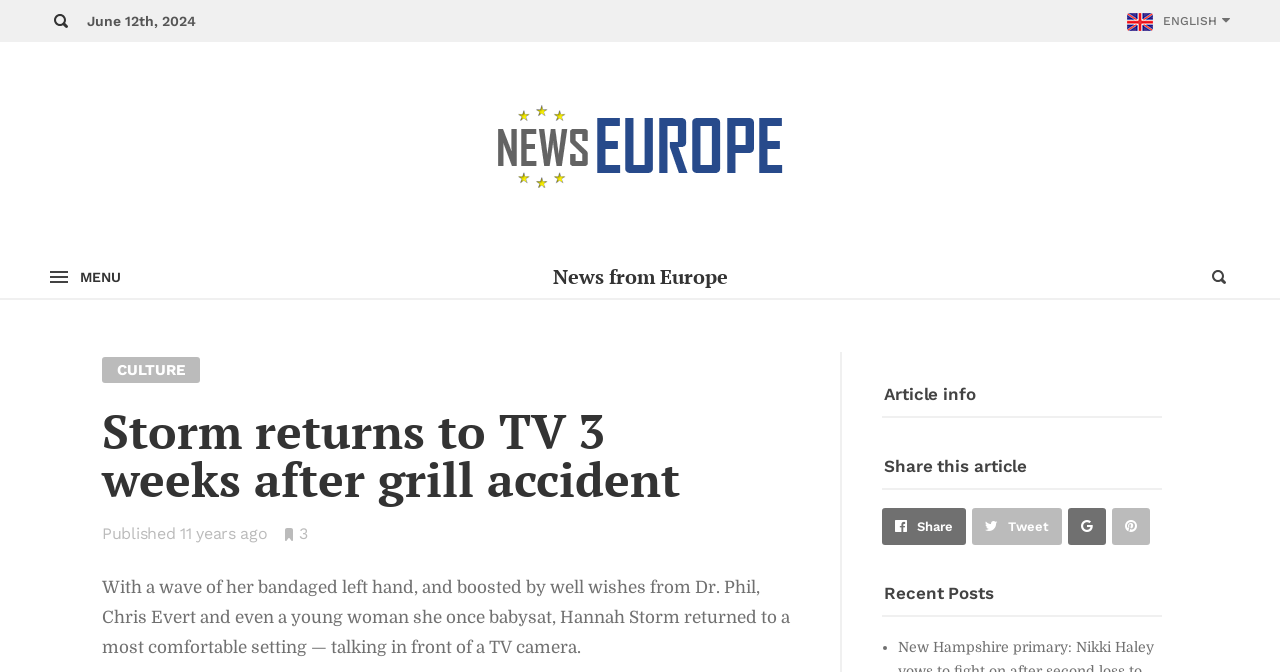Please specify the bounding box coordinates for the clickable region that will help you carry out the instruction: "Search for news".

[0.266, 0.249, 0.734, 0.323]